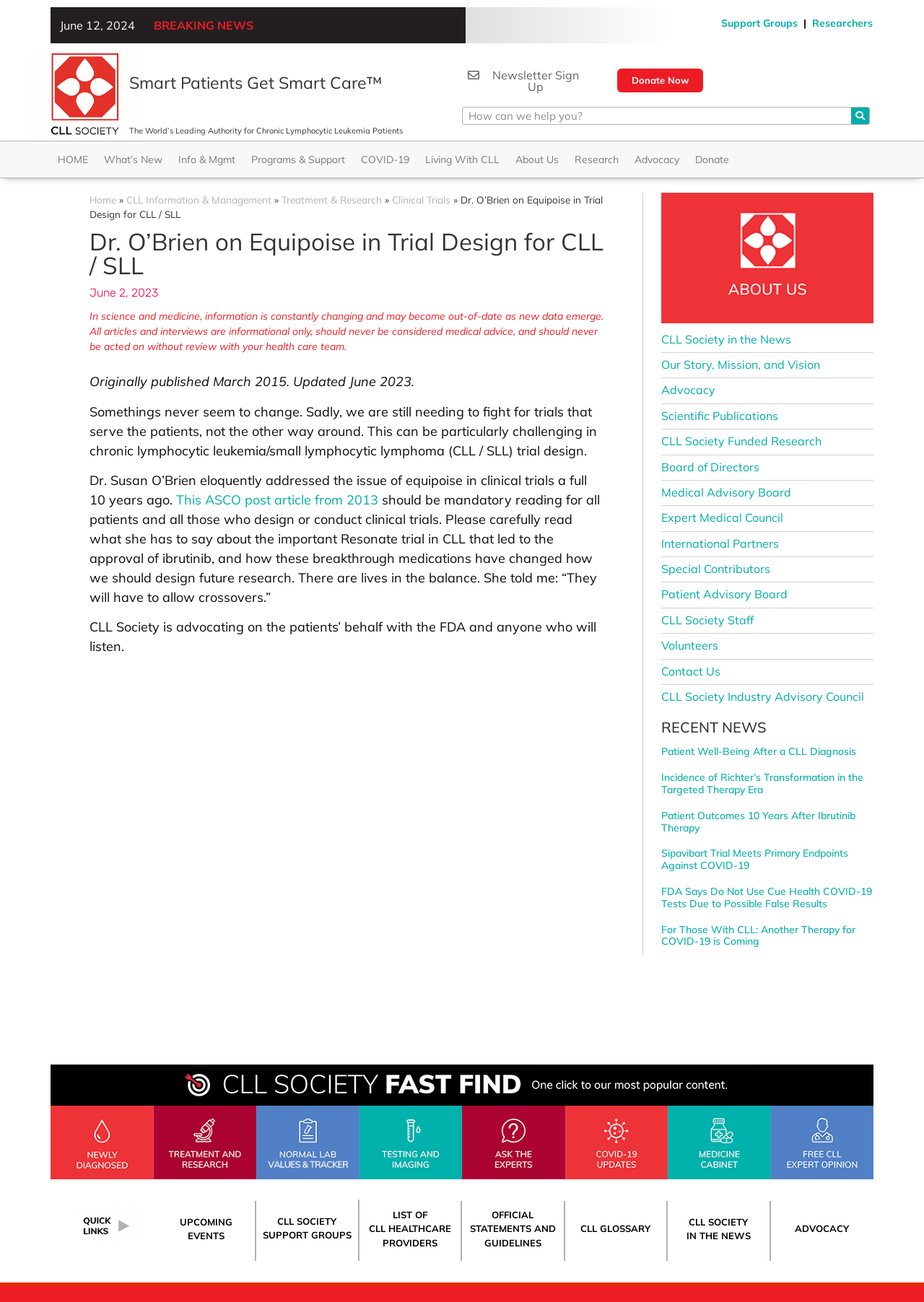Respond to the question with just a single word or phrase: 
What is the name of the doctor mentioned in the article?

Dr. Susan O'Brien